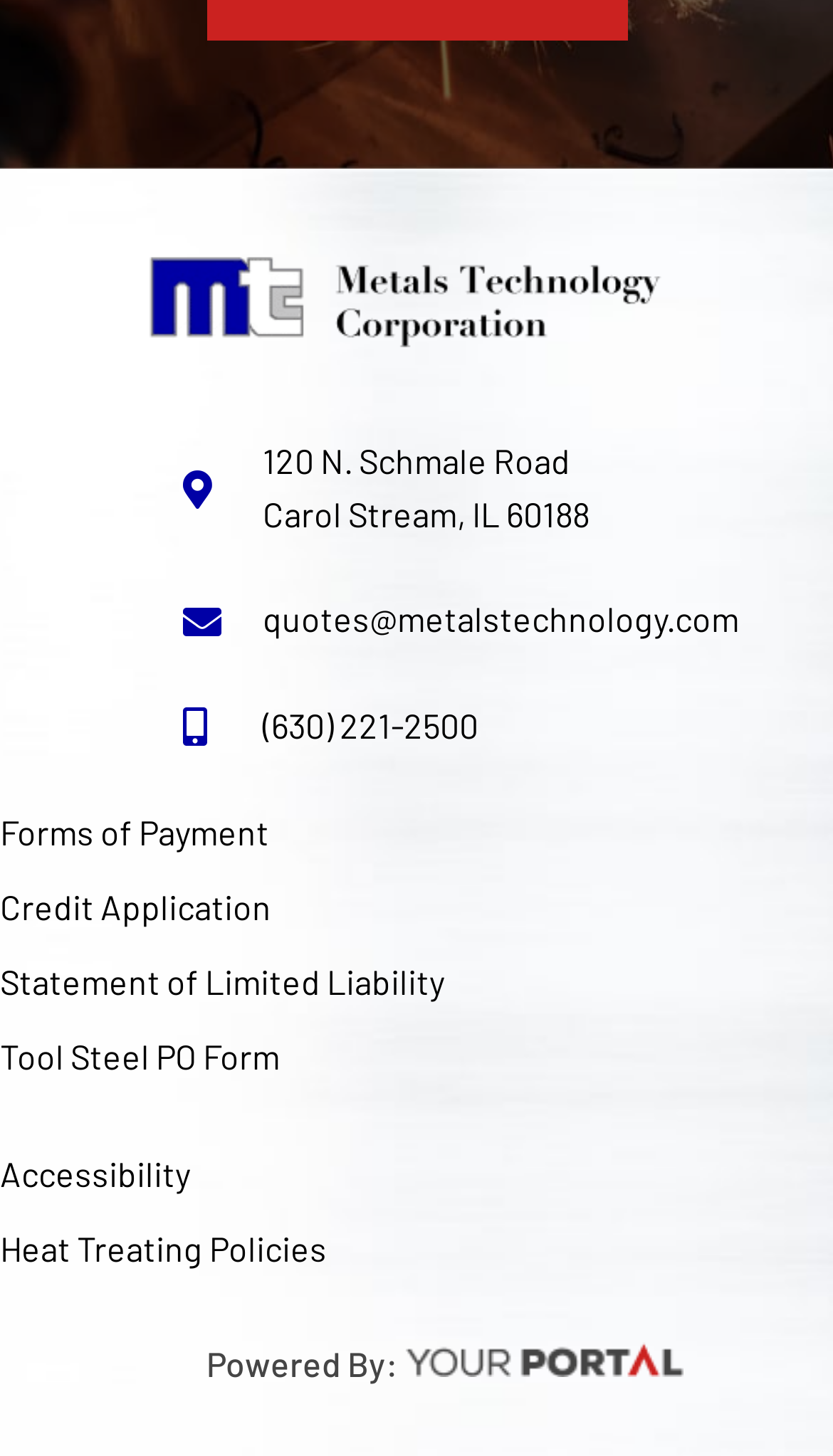Provide the bounding box coordinates of the HTML element this sentence describes: "Accessibility". The bounding box coordinates consist of four float numbers between 0 and 1, i.e., [left, top, right, bottom].

[0.0, 0.781, 1.0, 0.832]